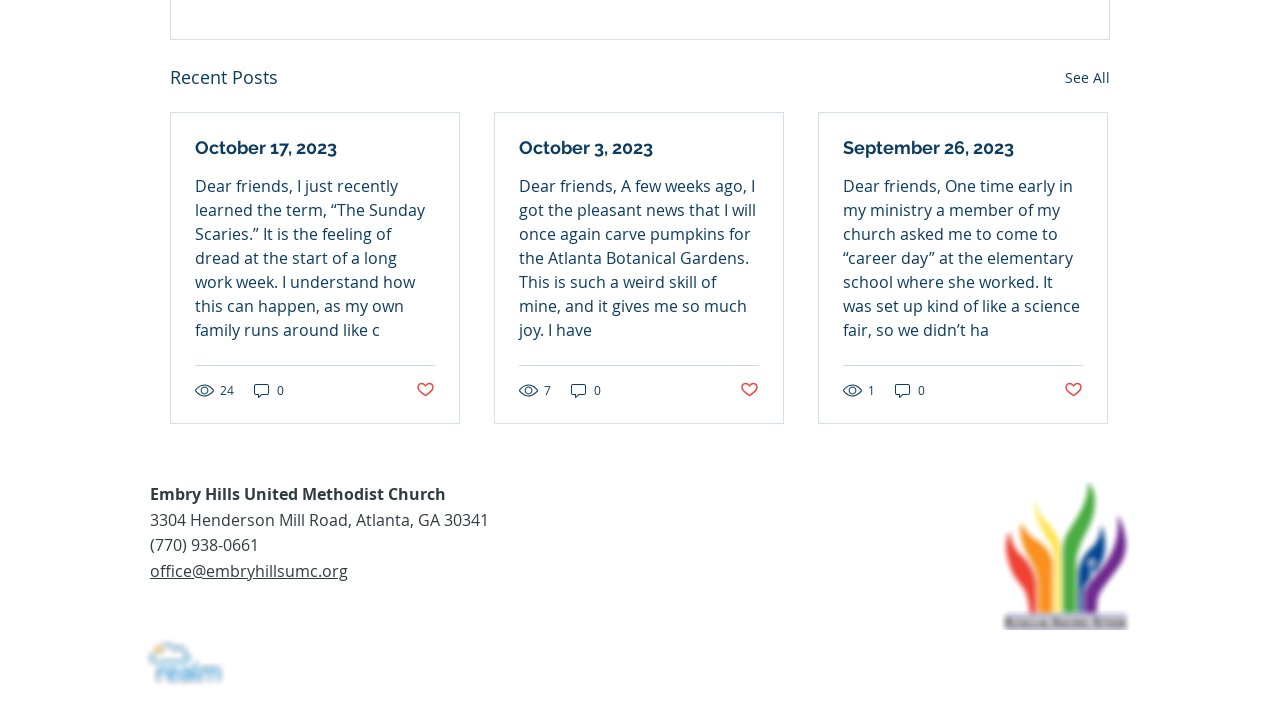Find the bounding box coordinates for the area that must be clicked to perform this action: "Click on the '0 comments' link".

[0.197, 0.53, 0.223, 0.556]